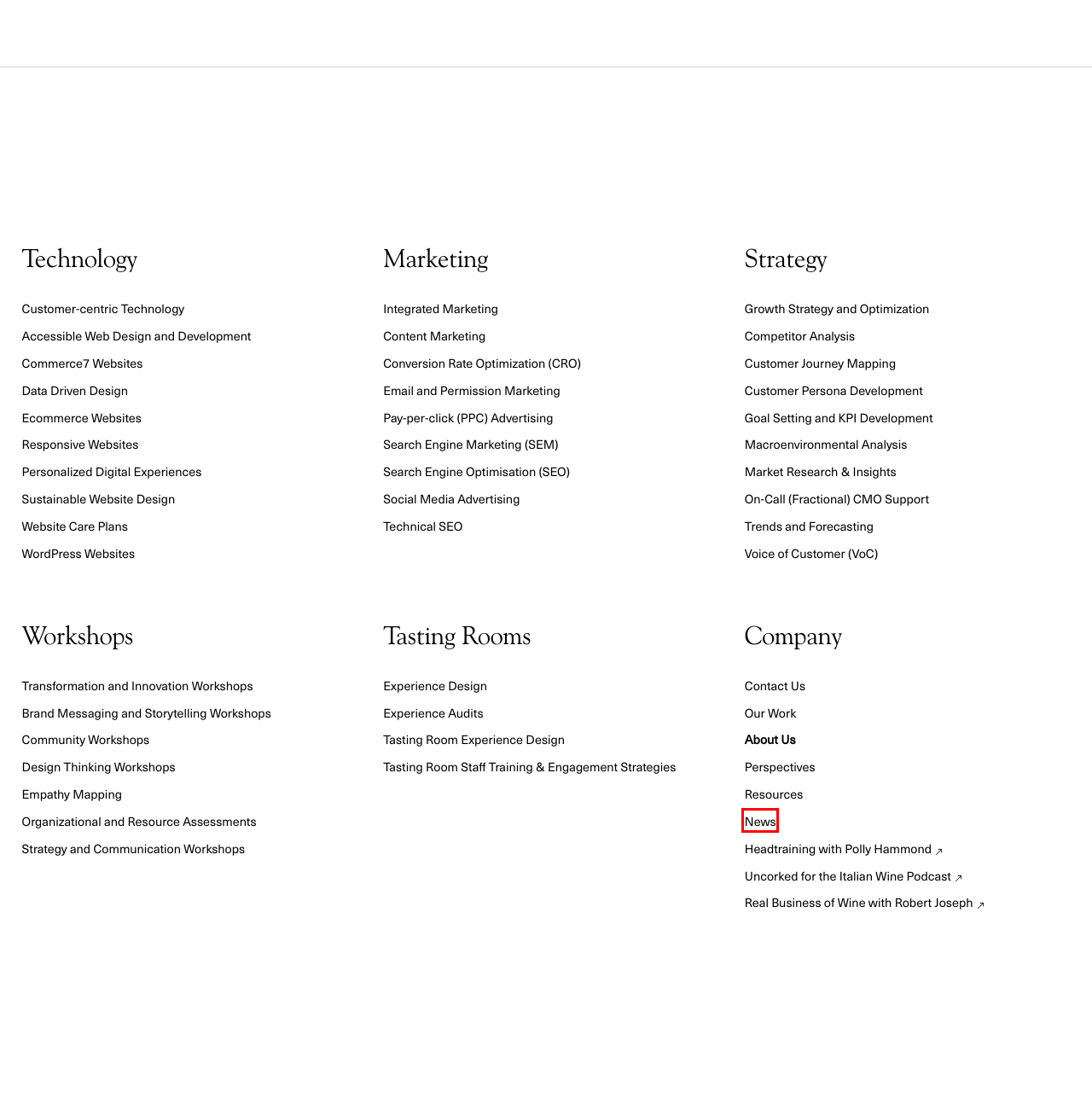You are given a screenshot of a webpage with a red rectangle bounding box around a UI element. Select the webpage description that best matches the new webpage after clicking the element in the bounding box. Here are the candidates:
A. News from 5forests
B. Email and Permission Marketing | 5forests
C. Integrated Marketing | 5forests
D. Experience Design | 5forests
E. Data Driven Design | 5forests
F. Social Media Advertising | 5forests
G. WordPress Websites | 5forests
H. Technical SEO | 5forests

A